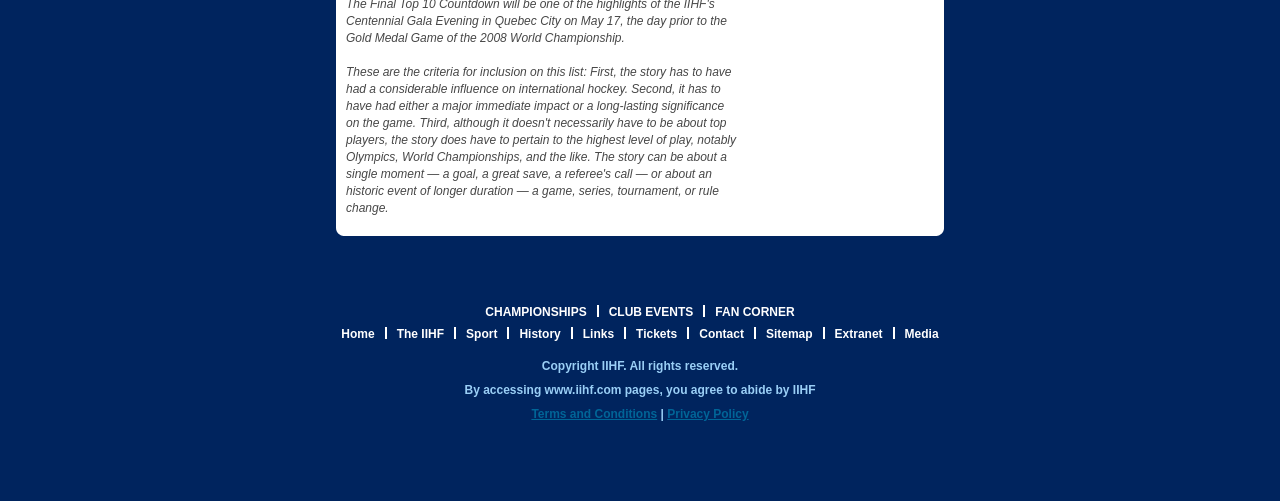Provide the bounding box coordinates of the HTML element described by the text: "FAN CORNER". The coordinates should be in the format [left, top, right, bottom] with values between 0 and 1.

[0.559, 0.609, 0.621, 0.637]